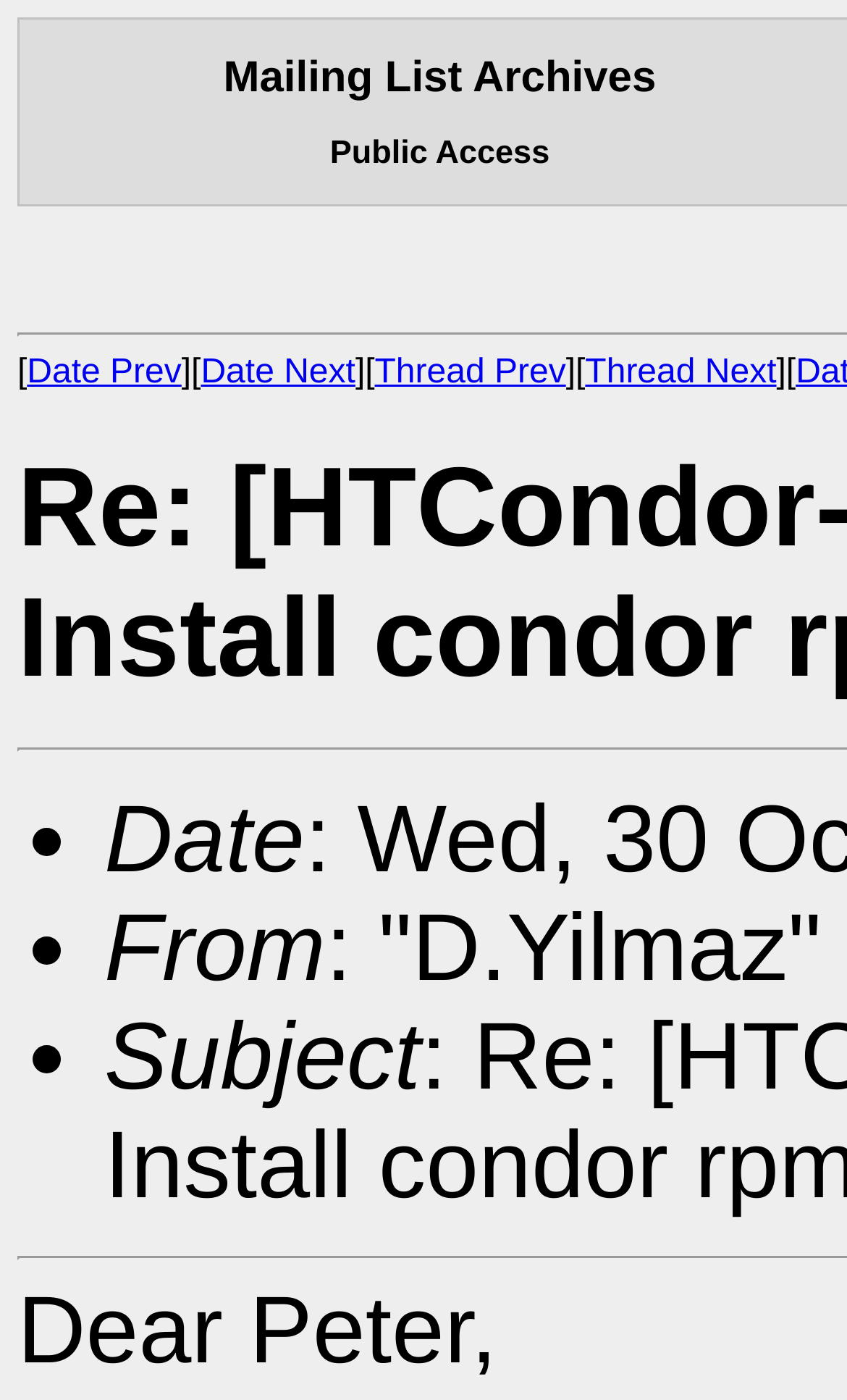What is the third link from the left on the top row?
Look at the image and answer the question using a single word or phrase.

Thread Prev